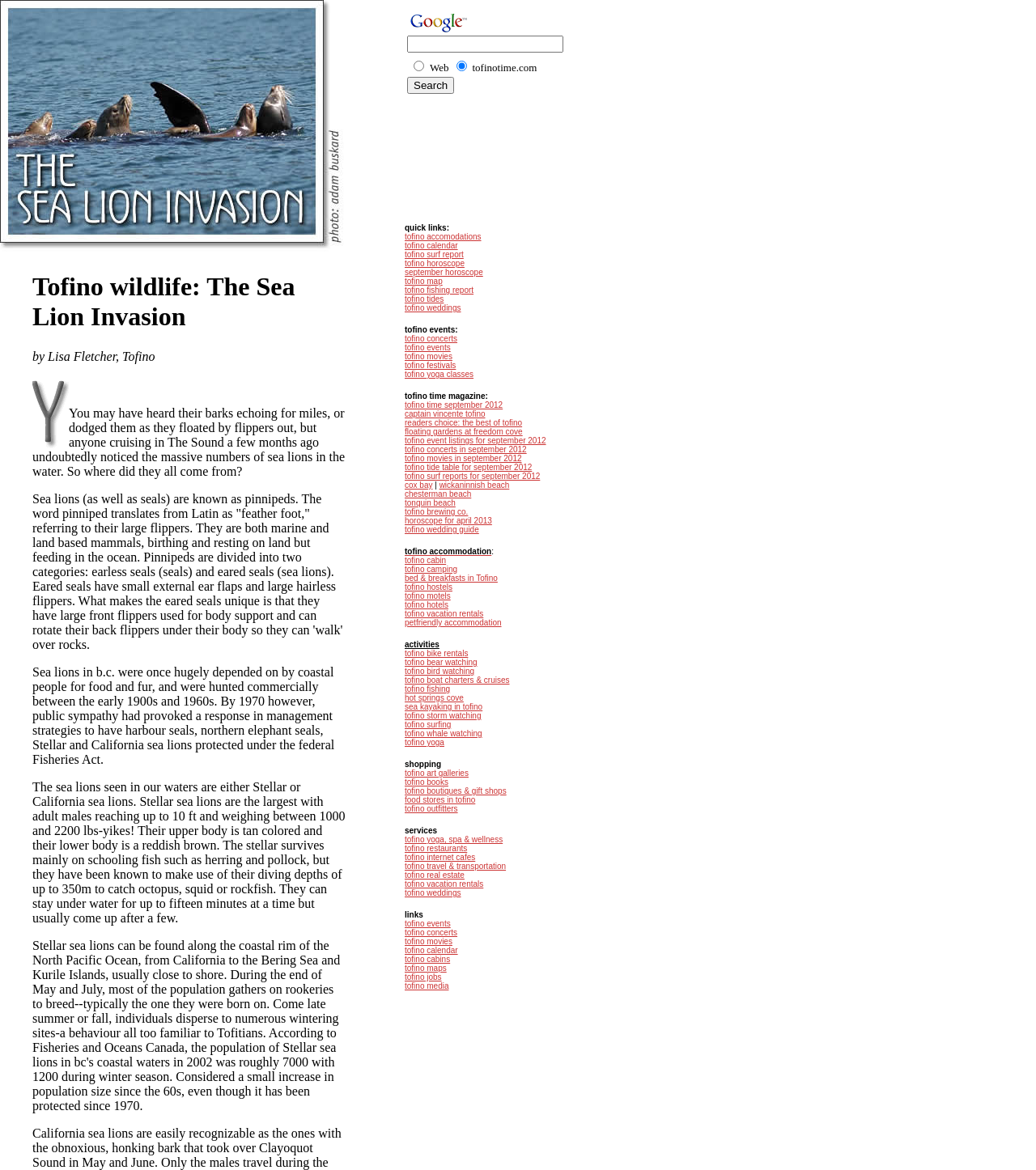Please locate the bounding box coordinates of the element's region that needs to be clicked to follow the instruction: "Go to 'About Reviewsed.com'". The bounding box coordinates should be provided as four float numbers between 0 and 1, i.e., [left, top, right, bottom].

None